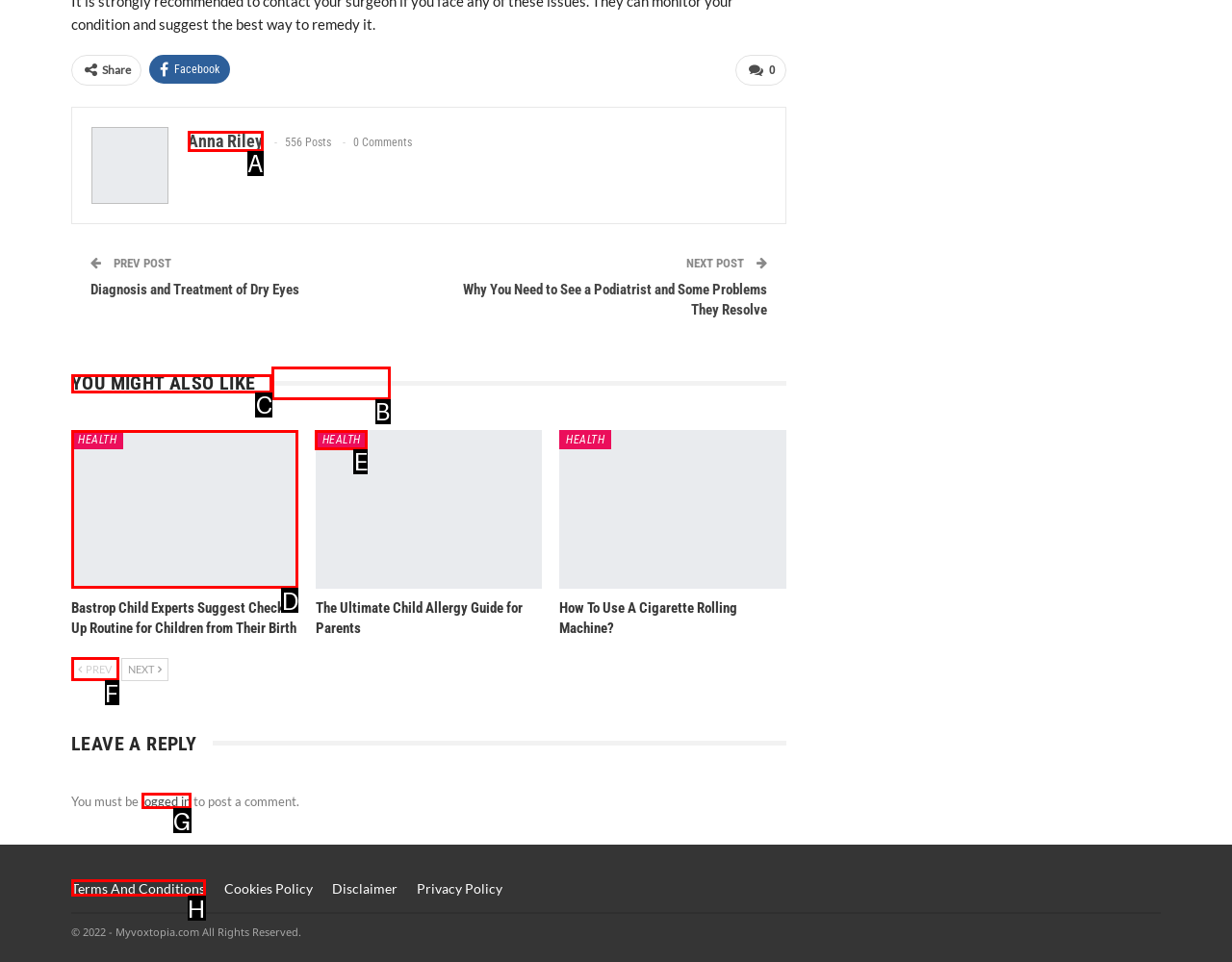Determine which option fits the element description: Terms and Conditions
Answer with the option’s letter directly.

H